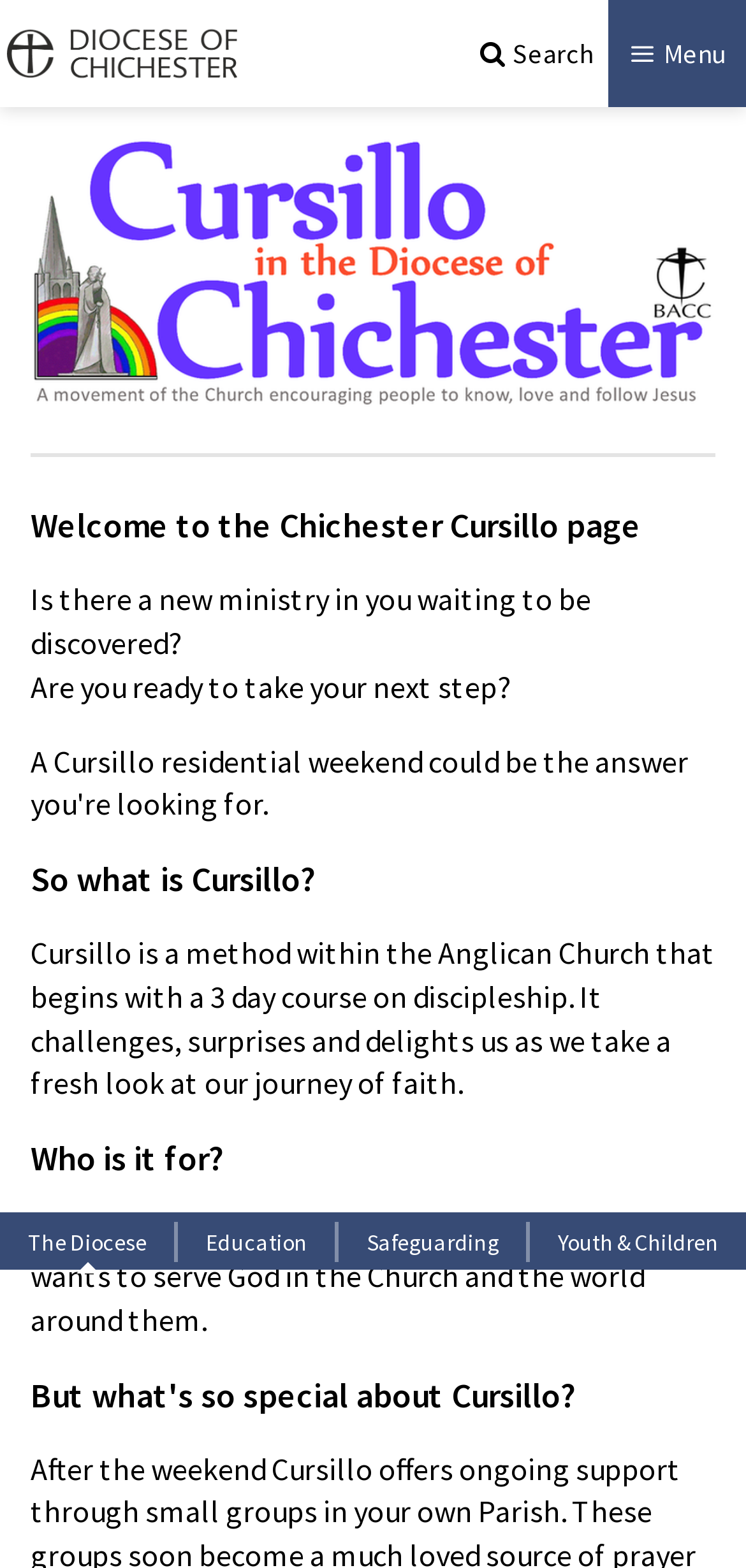Refer to the image and provide an in-depth answer to the question:
What is the name of the diocese?

The name of the diocese can be found in the heading element at the top of the webpage, which reads 'Diocese of Chichester'.